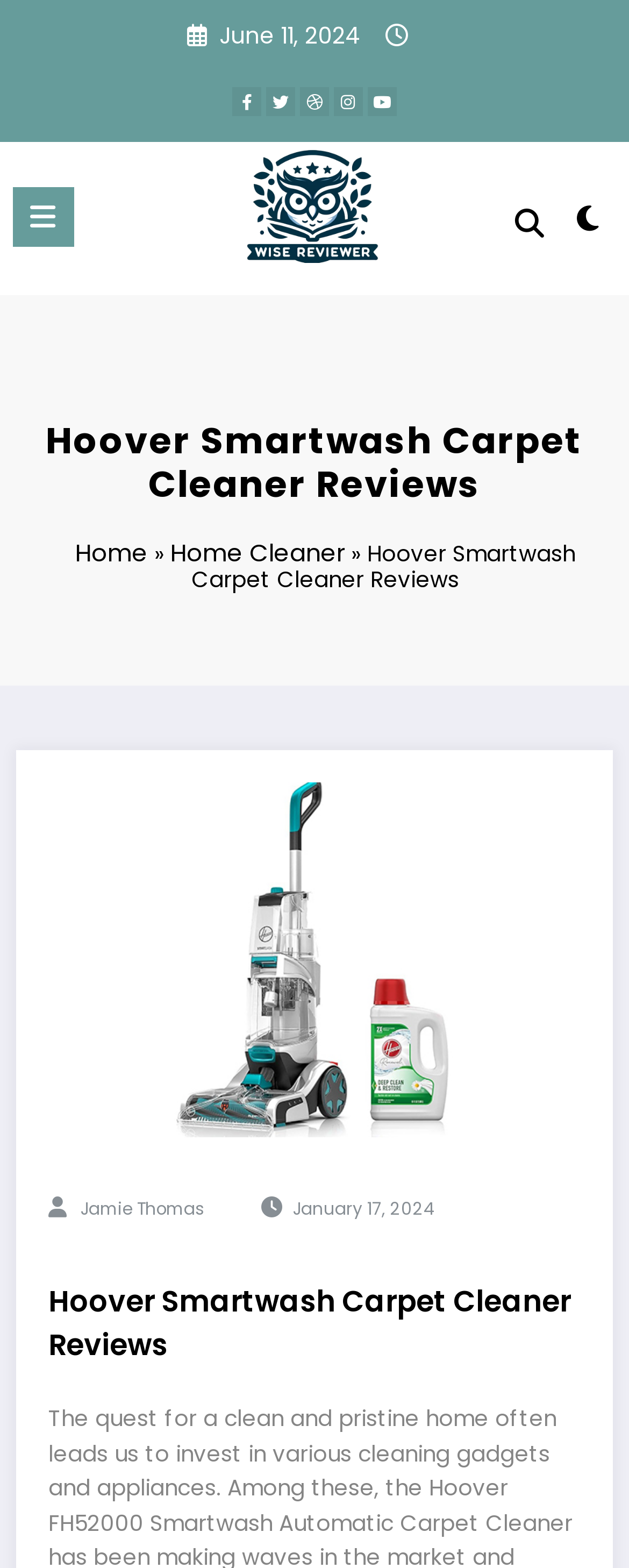Please locate the bounding box coordinates of the element that should be clicked to achieve the given instruction: "Go to Home page".

[0.12, 0.342, 0.235, 0.363]